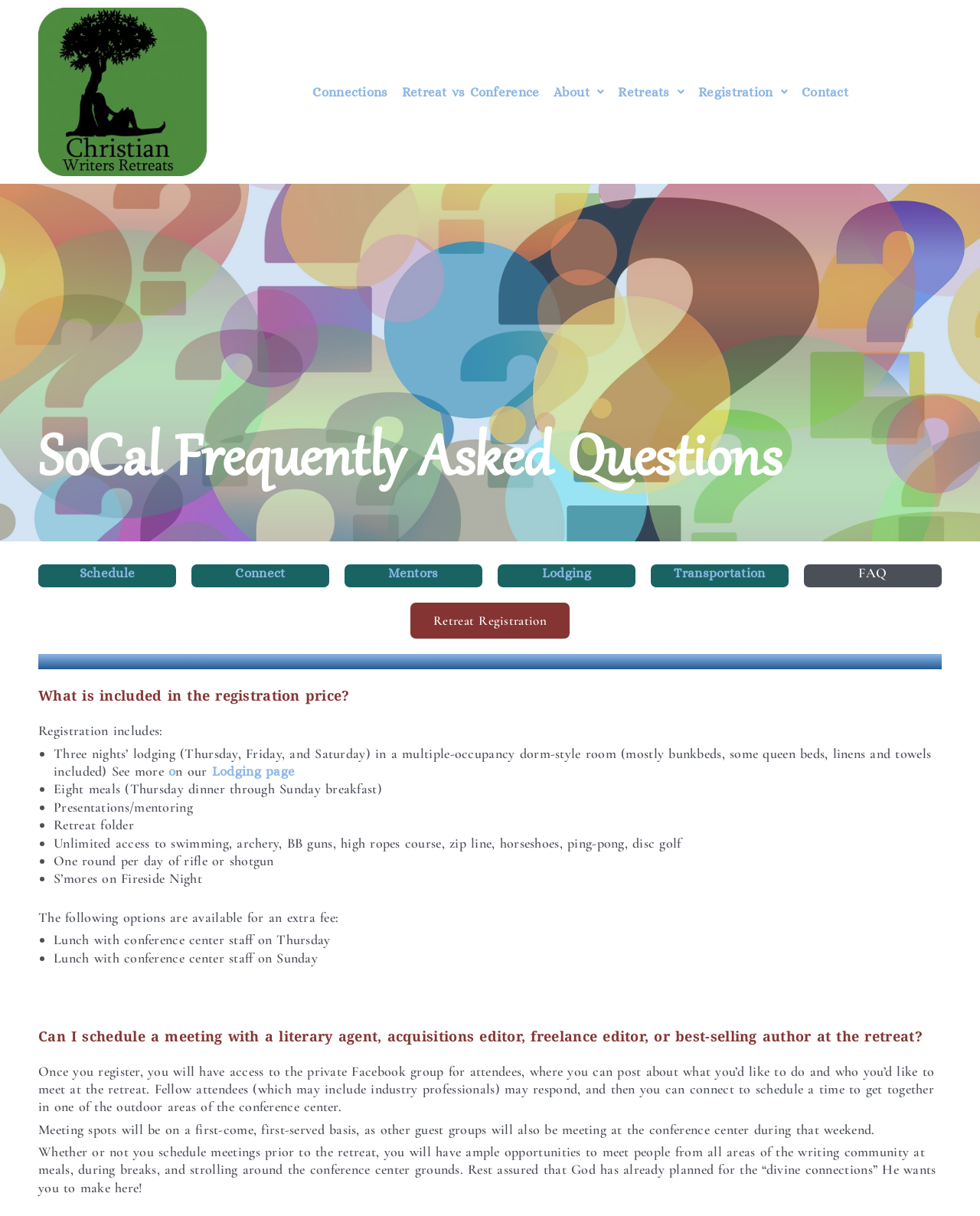Pinpoint the bounding box coordinates of the clickable area necessary to execute the following instruction: "Click on the 'Lodging page' link". The coordinates should be given as four float numbers between 0 and 1, namely [left, top, right, bottom].

[0.216, 0.628, 0.301, 0.64]